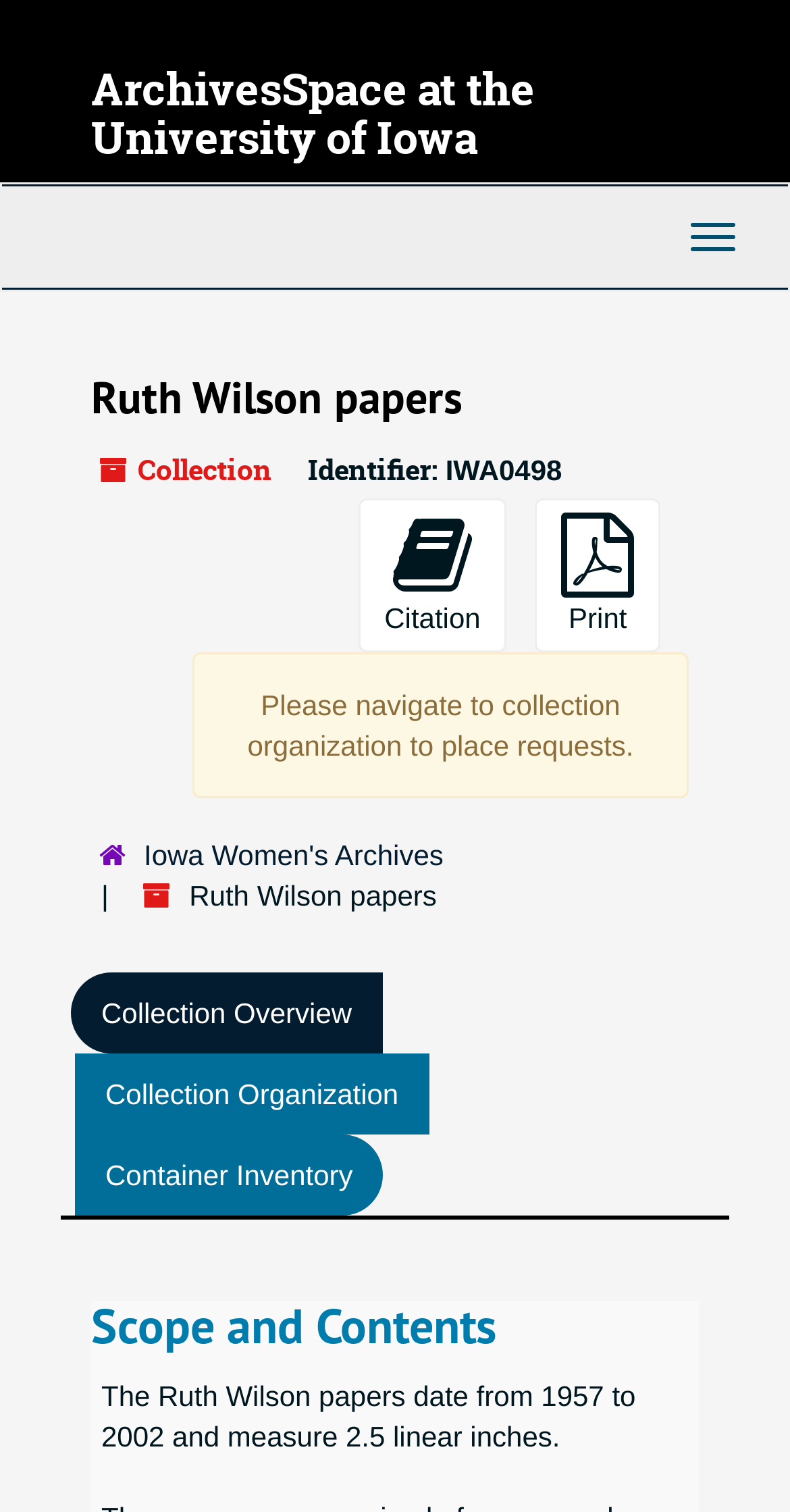Identify the bounding box coordinates for the UI element that matches this description: "Container Inventory".

[0.095, 0.751, 0.485, 0.804]